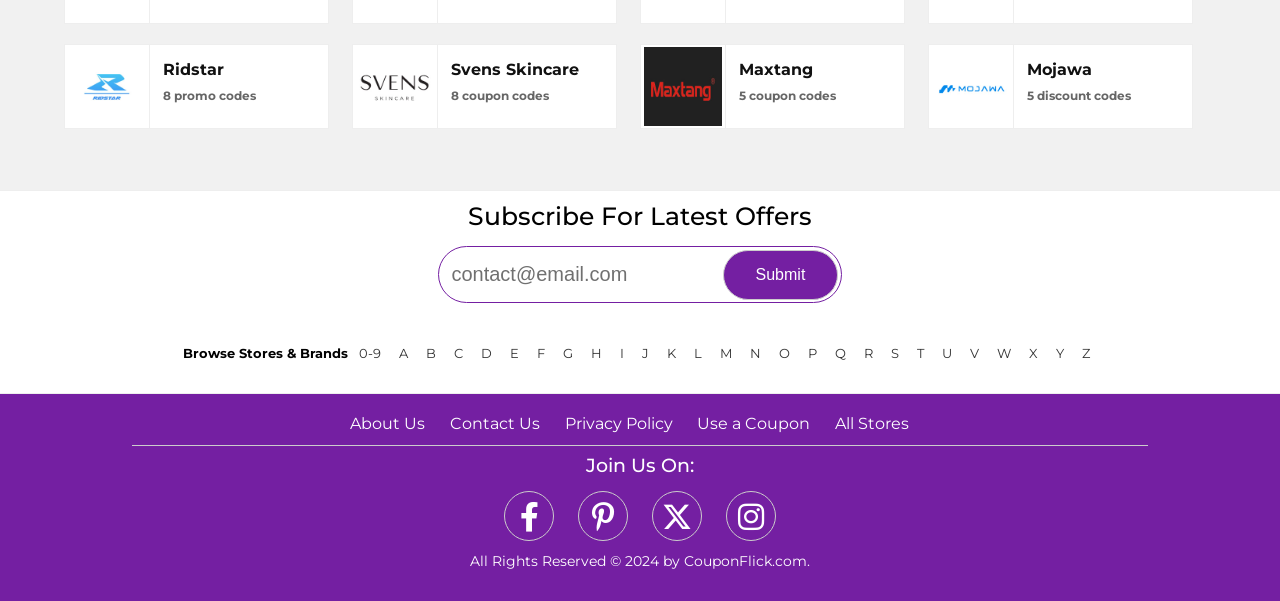Based on the image, provide a detailed and complete answer to the question: 
How many coupon codes are available for Ridstar?

The link 'Ridstar Ridstar 8 promo codes' indicates that there are 8 promo codes available for Ridstar.